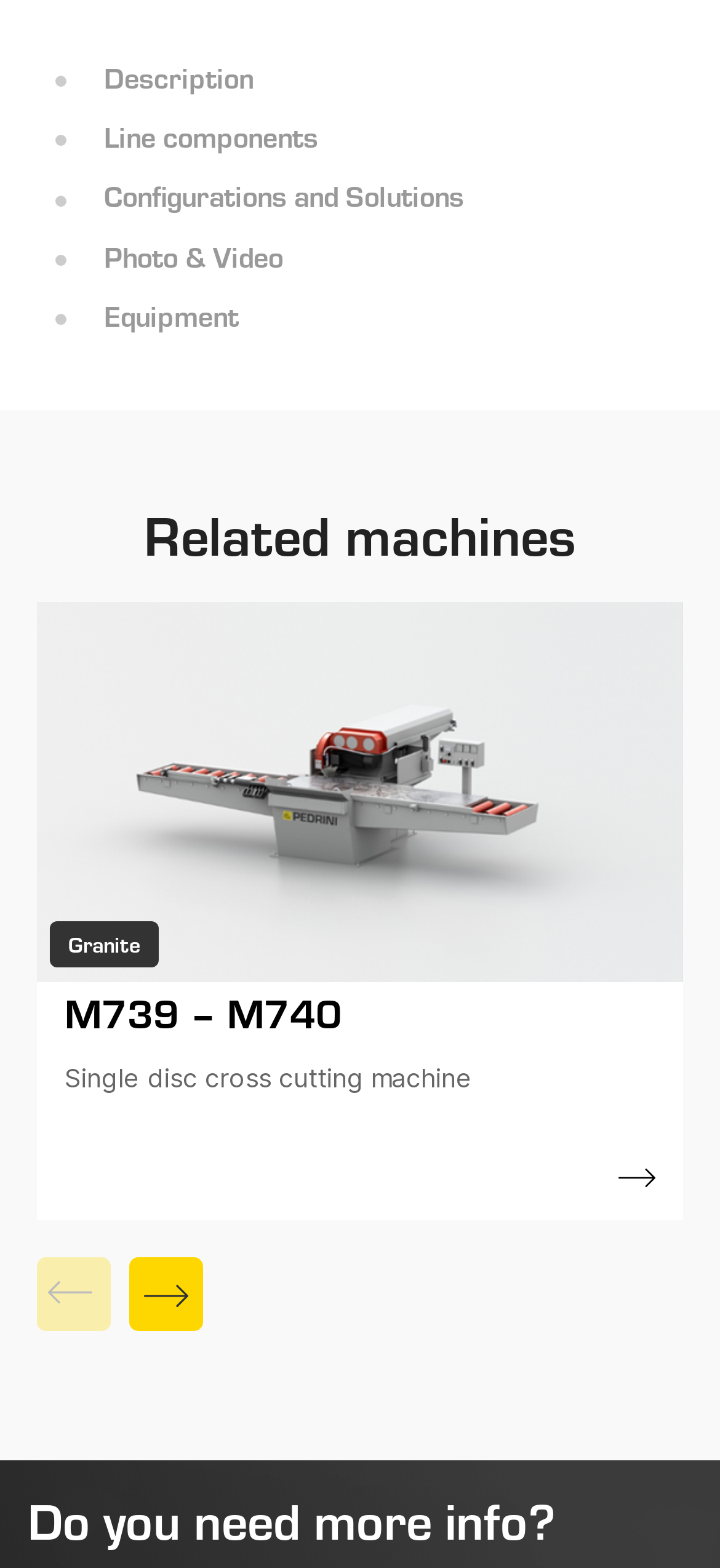What are the categories of machines?
Using the image, elaborate on the answer with as much detail as possible.

By analyzing the links on the webpage, I found that there are five categories of machines: 'Description', 'Line components', 'Configurations and Solutions', 'Photo & Video', and 'Equipment'.